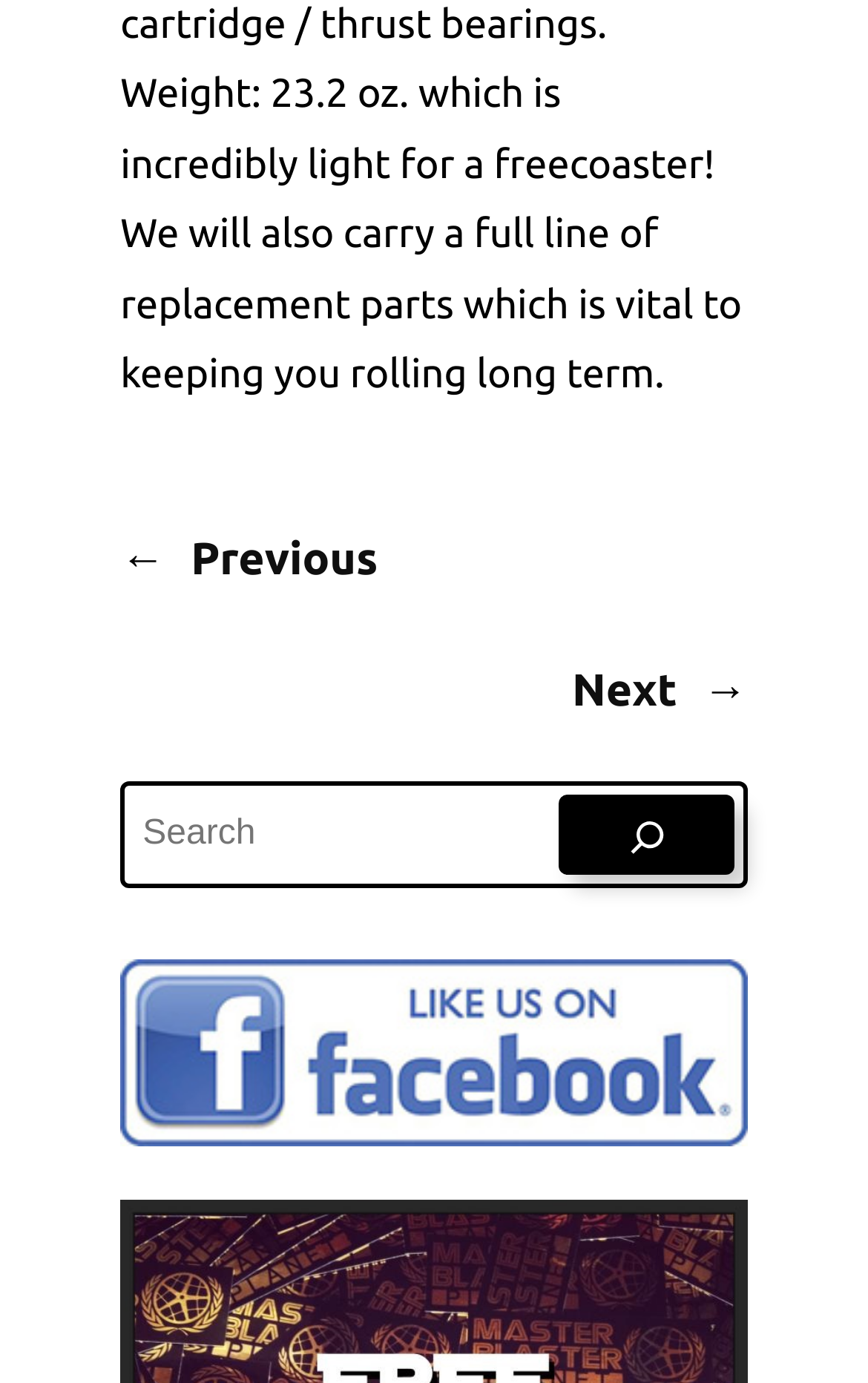What is the function of the button with a search icon?
Using the visual information from the image, give a one-word or short-phrase answer.

Search